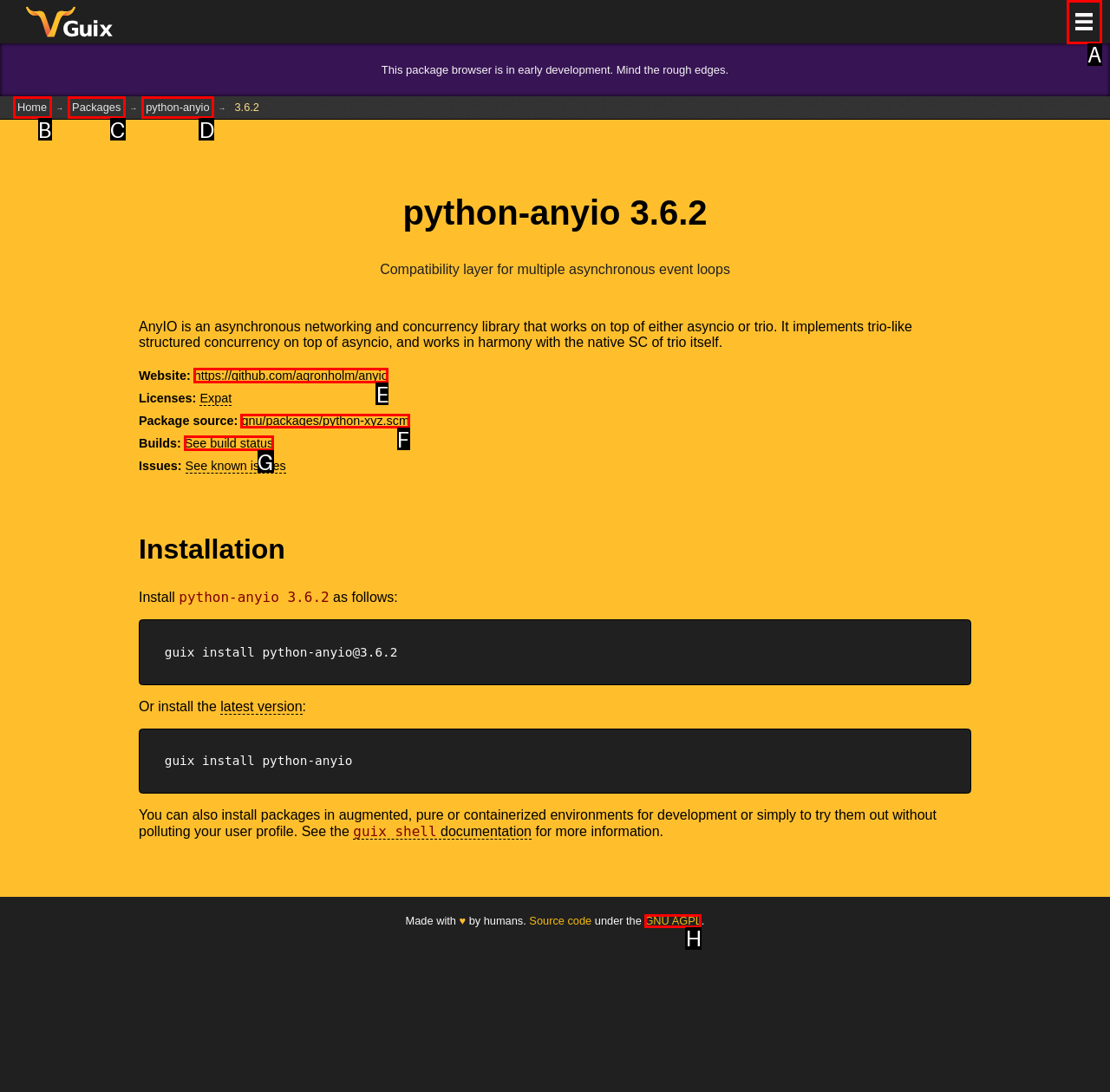Determine the letter of the UI element I should click on to complete the task: Search for something from the provided choices in the screenshot.

None